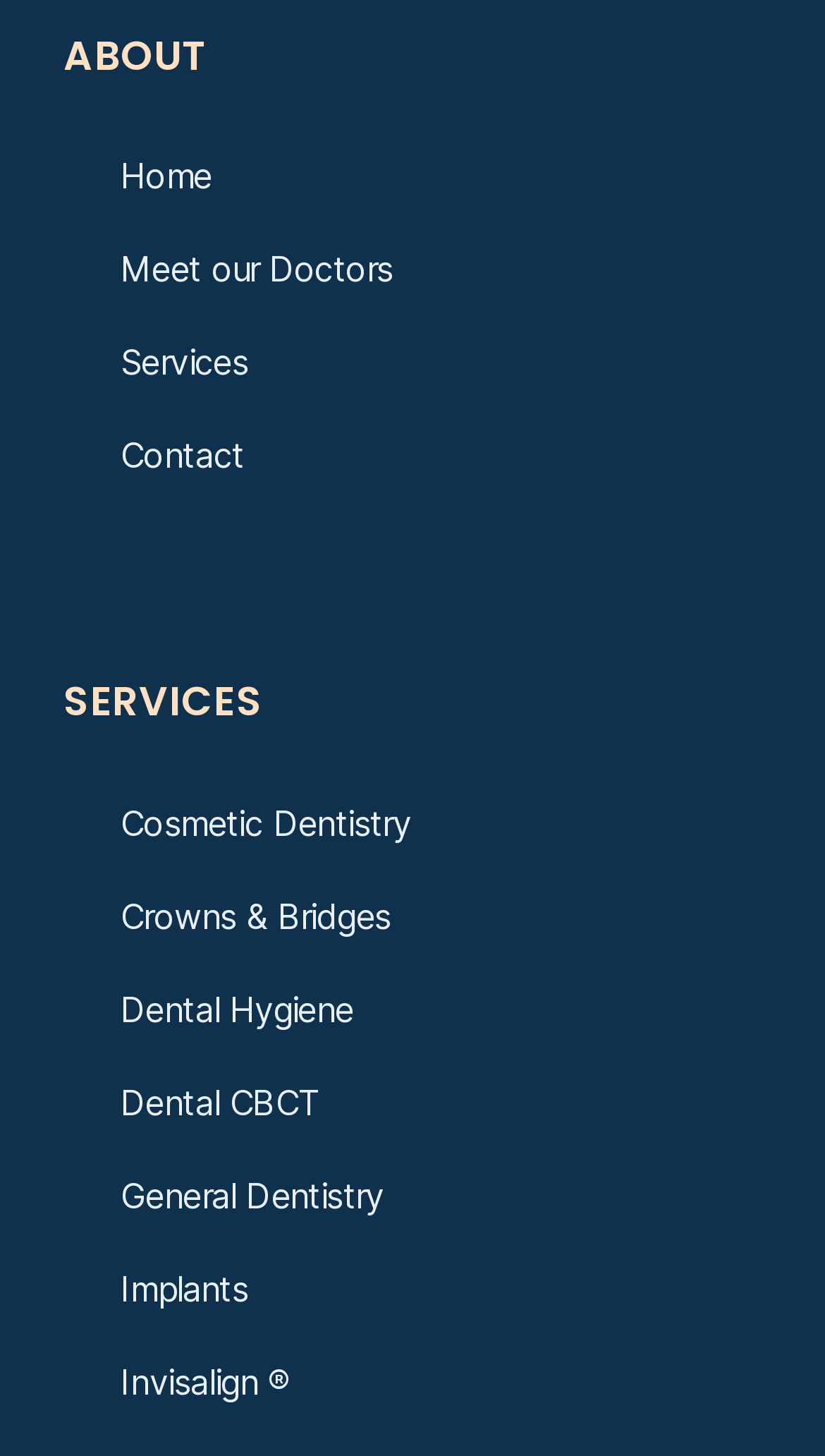With reference to the screenshot, provide a detailed response to the question below:
How many services are listed?

I counted the number of links under the 'SERVICES' heading and found nine services: 'Cosmetic Dentistry', 'Crowns & Bridges', 'Dental Hygiene', 'Dental CBCT', 'General Dentistry', 'Implants', 'Invisalign ®', and two more.